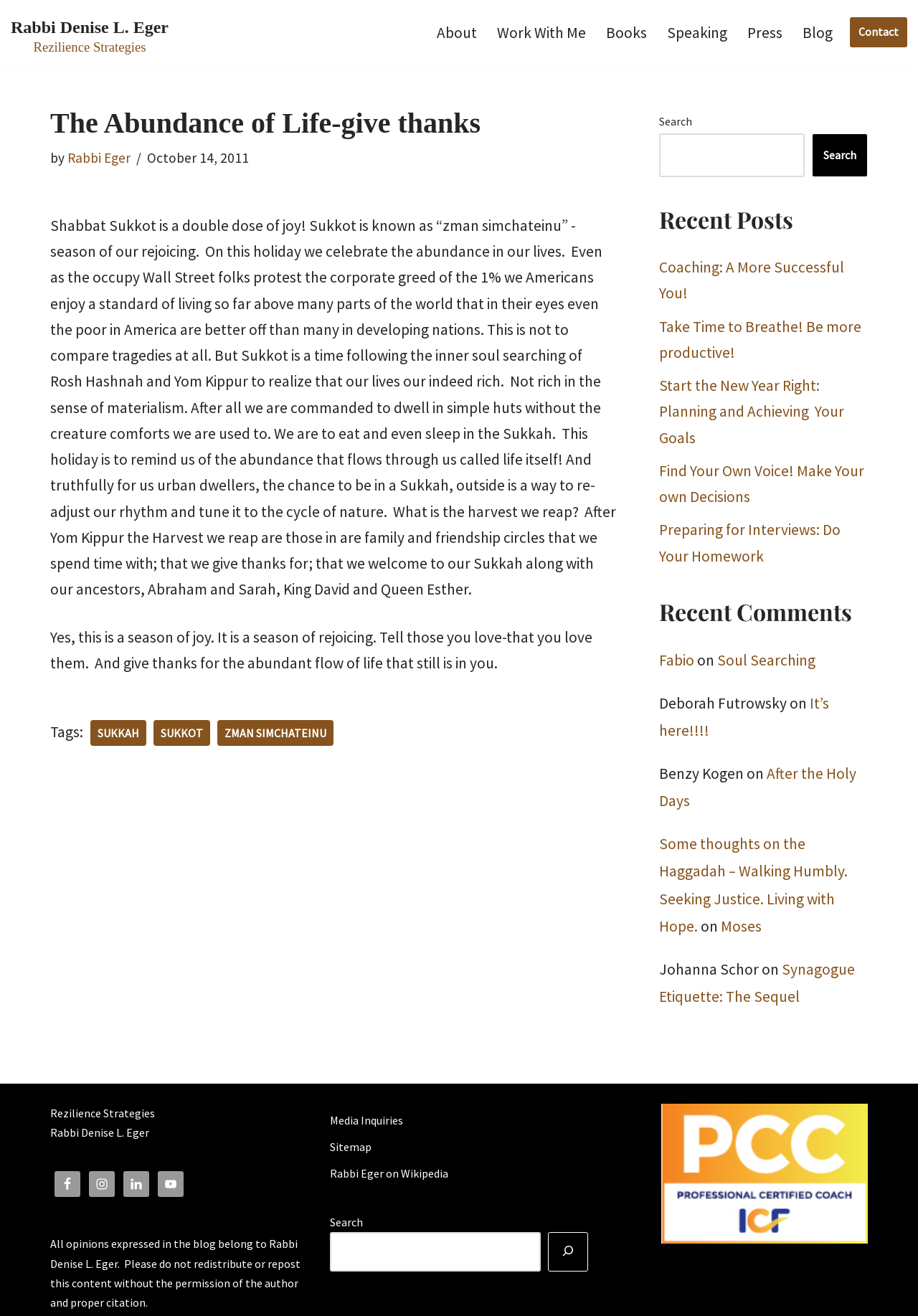What is the name of the author of this blog?
Please provide a comprehensive answer to the question based on the webpage screenshot.

I found the answer by looking at the top of the webpage, where it says 'The Abundance of Life-give thanks - Rabbi Denise L. Eger'. This suggests that Rabbi Denise L. Eger is the author of this blog.